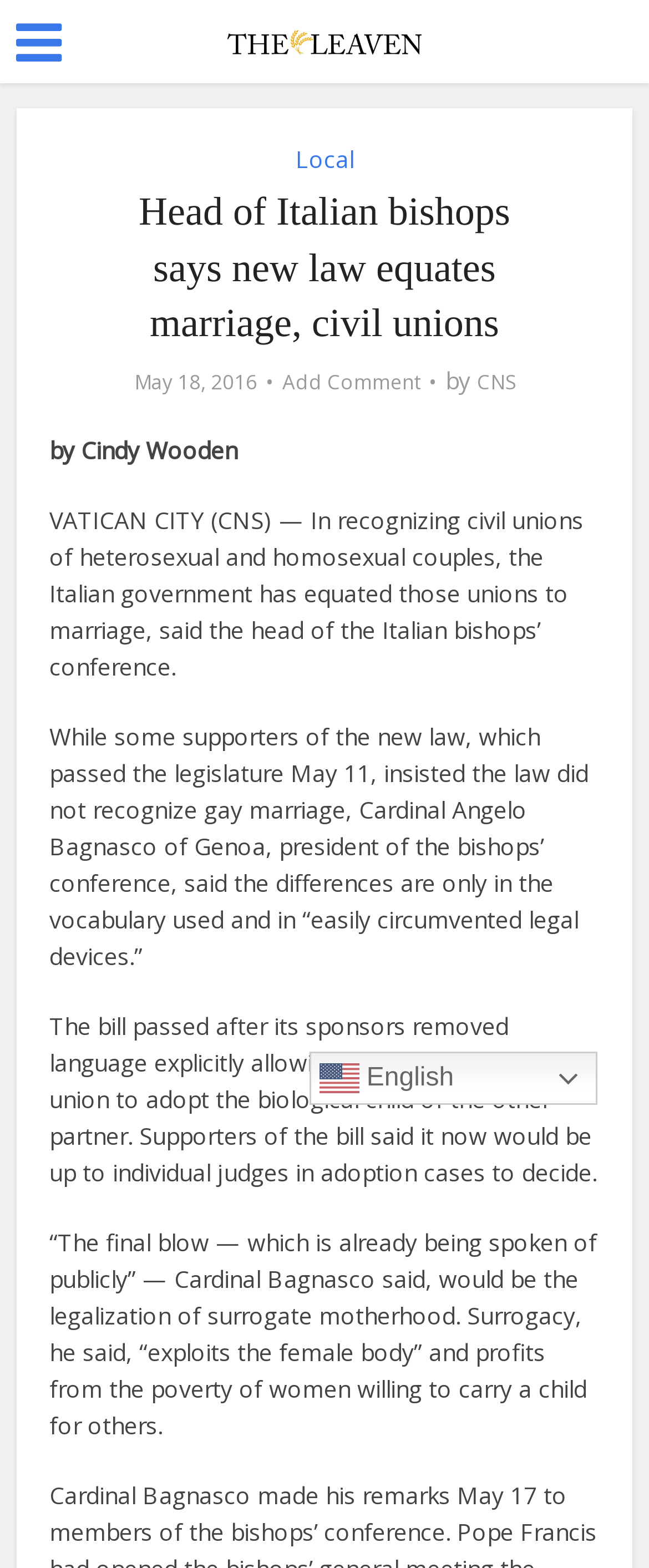Determine the bounding box coordinates for the UI element with the following description: "Add Comment". The coordinates should be four float numbers between 0 and 1, represented as [left, top, right, bottom].

[0.435, 0.235, 0.647, 0.252]